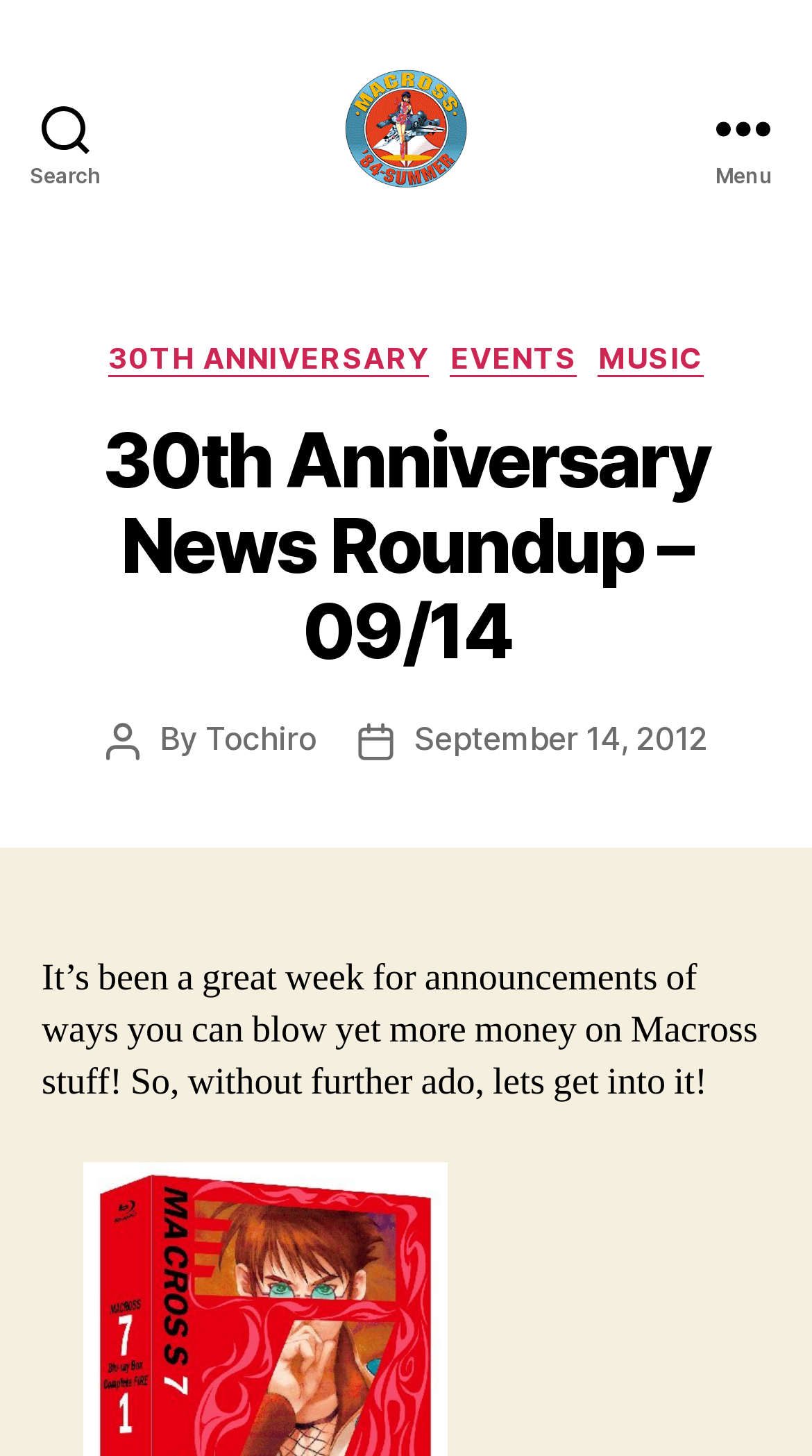Find the bounding box coordinates for the HTML element described in this sentence: "September 14, 2012". Provide the coordinates as four float numbers between 0 and 1, in the format [left, top, right, bottom].

[0.51, 0.494, 0.87, 0.521]